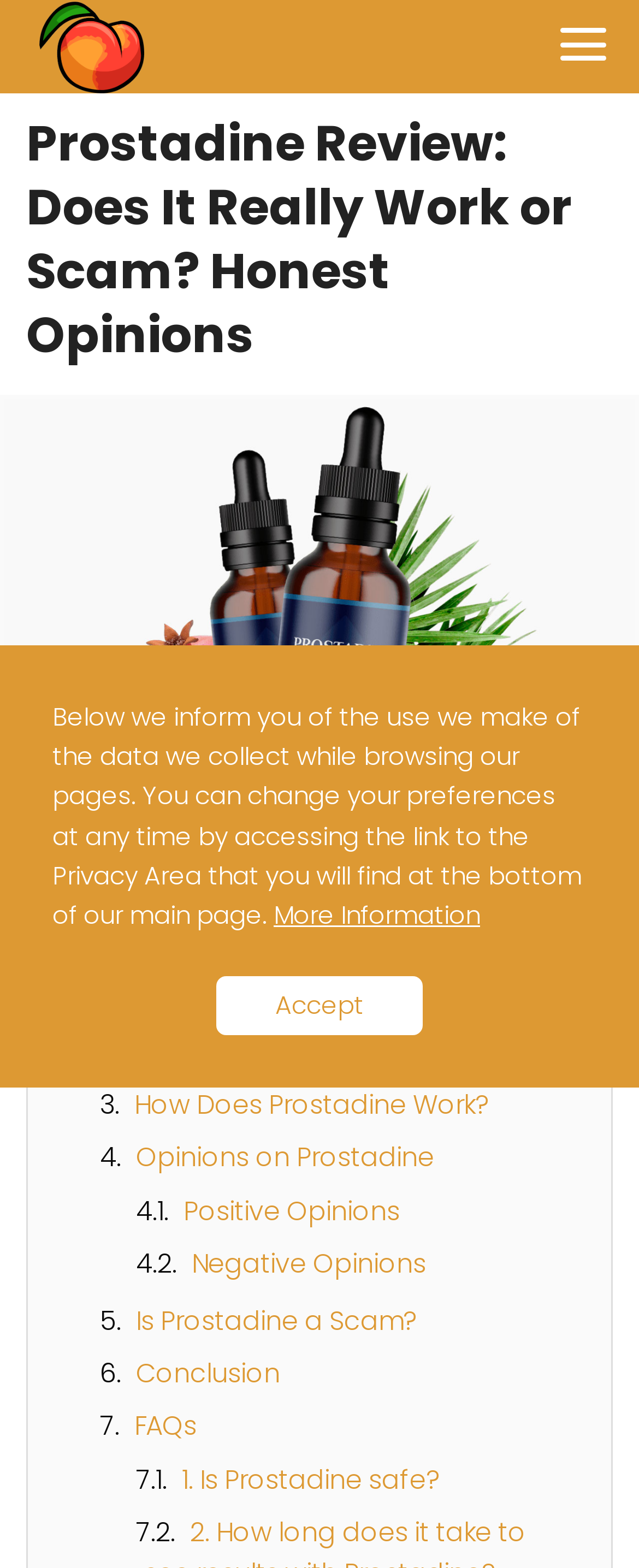How many links are in the table of contents?
Refer to the image and provide a one-word or short phrase answer.

9